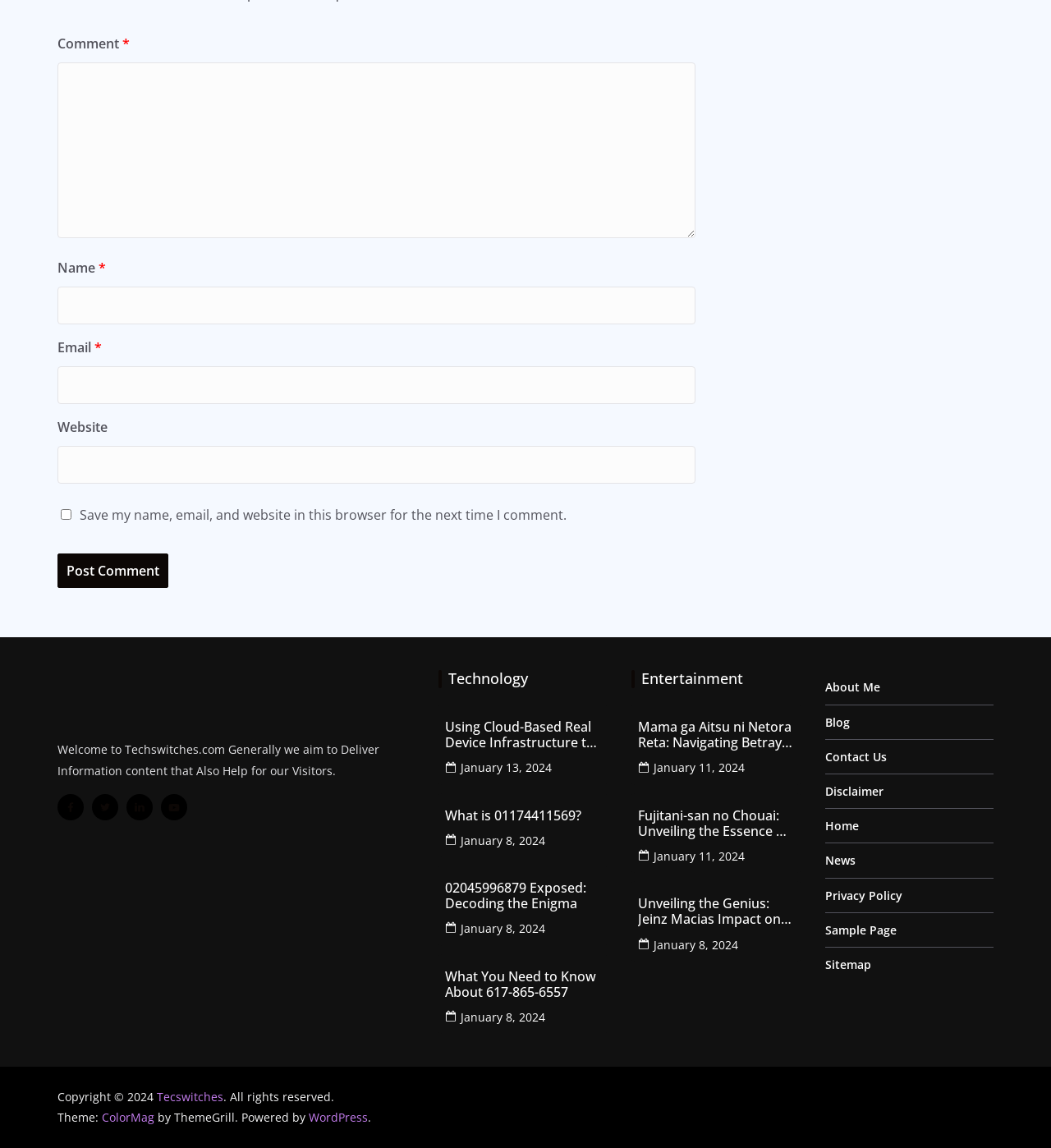Determine the bounding box for the UI element as described: "02045996879 Exposed: Decoding the Enigma". The coordinates should be represented as four float numbers between 0 and 1, formatted as [left, top, right, bottom].

[0.423, 0.767, 0.571, 0.794]